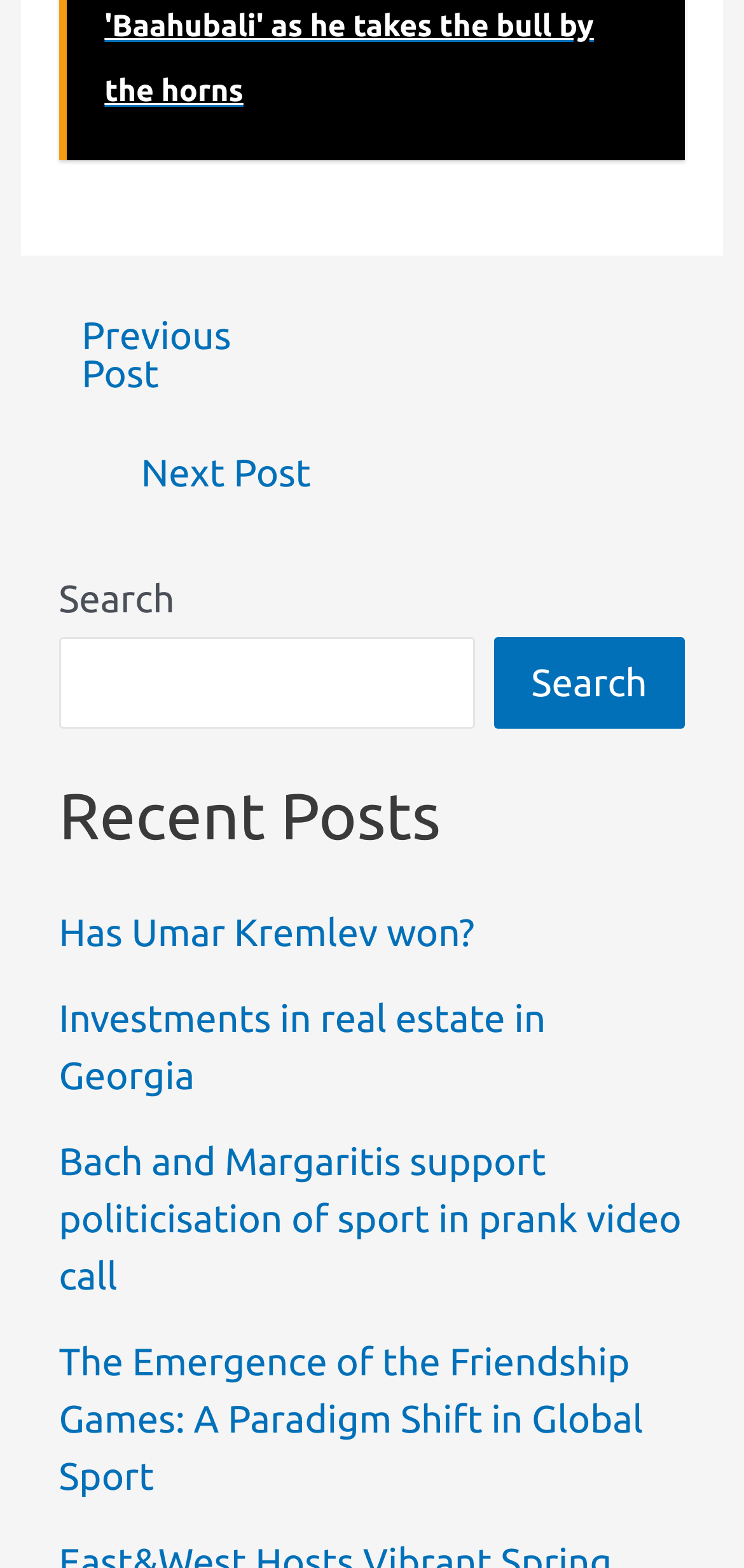Identify the bounding box coordinates of the clickable section necessary to follow the following instruction: "Click 'Next Post'". The coordinates should be presented as four float numbers from 0 to 1, i.e., [left, top, right, bottom].

[0.046, 0.29, 0.495, 0.314]